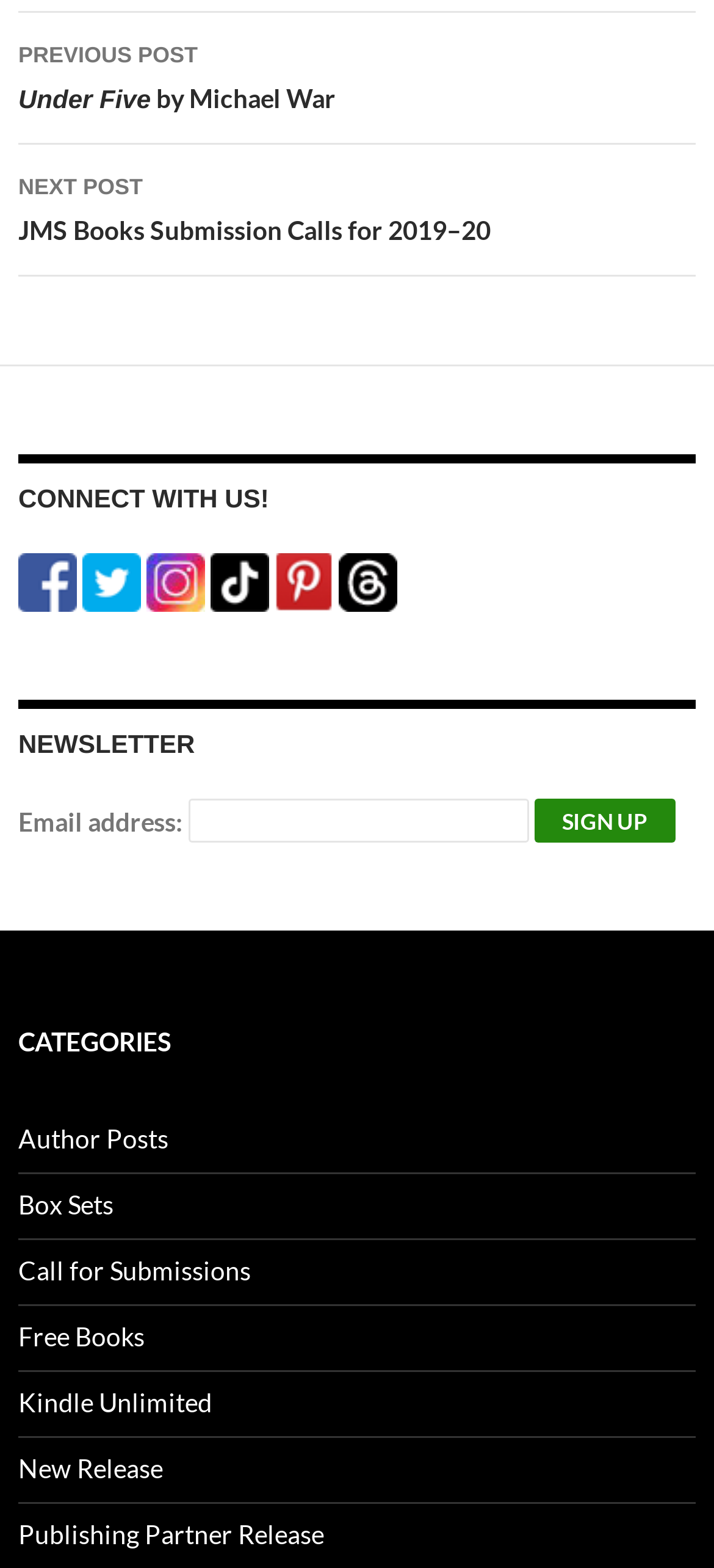Identify the bounding box for the UI element specified in this description: "parent_node: Email address: value="Sign up"". The coordinates must be four float numbers between 0 and 1, formatted as [left, top, right, bottom].

[0.749, 0.509, 0.946, 0.538]